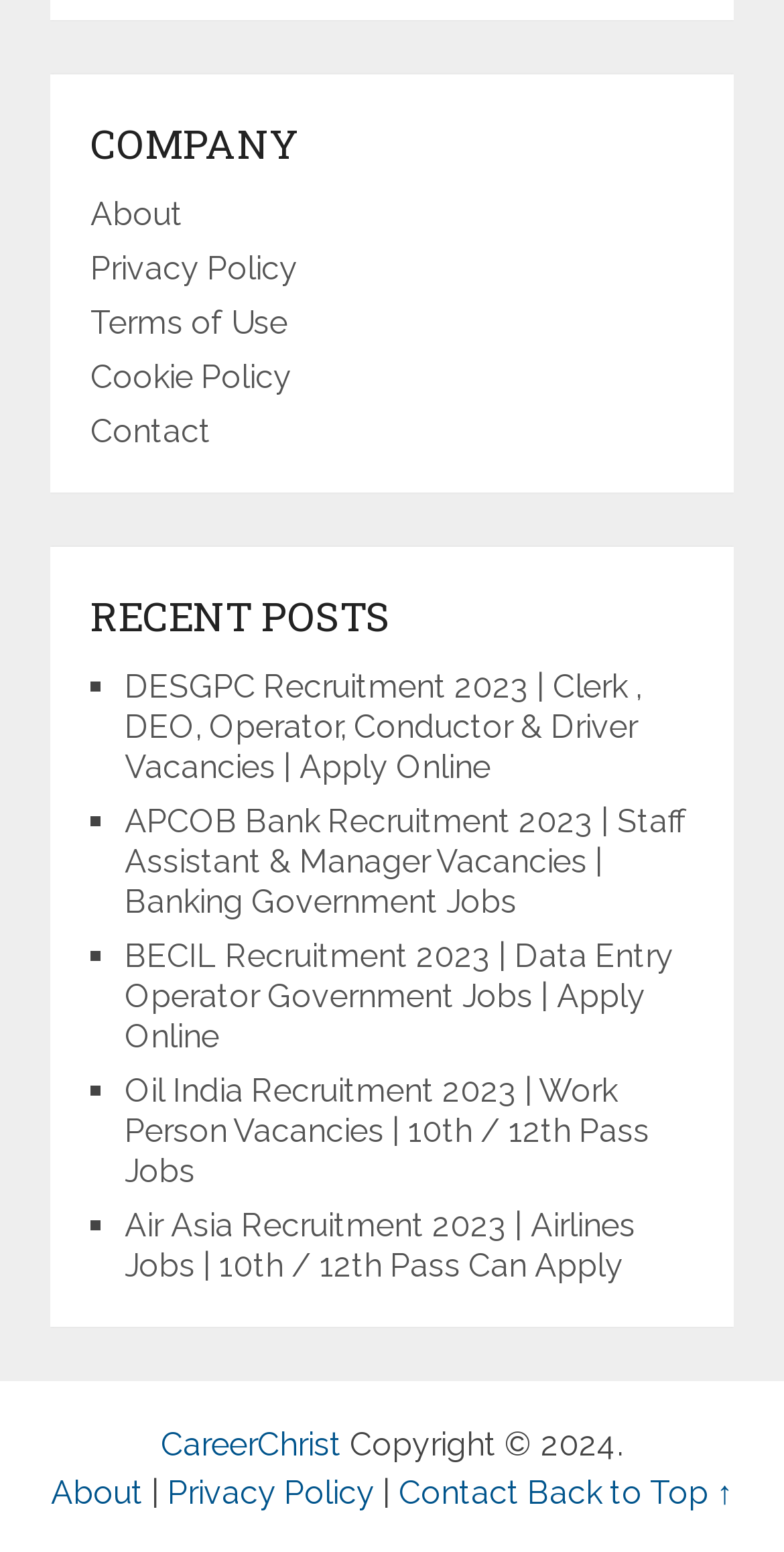Given the element description, predict the bounding box coordinates in the format (top-left x, top-left y, bottom-right x, bottom-right y), using floating point numbers between 0 and 1: Privacy Policy

[0.214, 0.95, 0.478, 0.974]